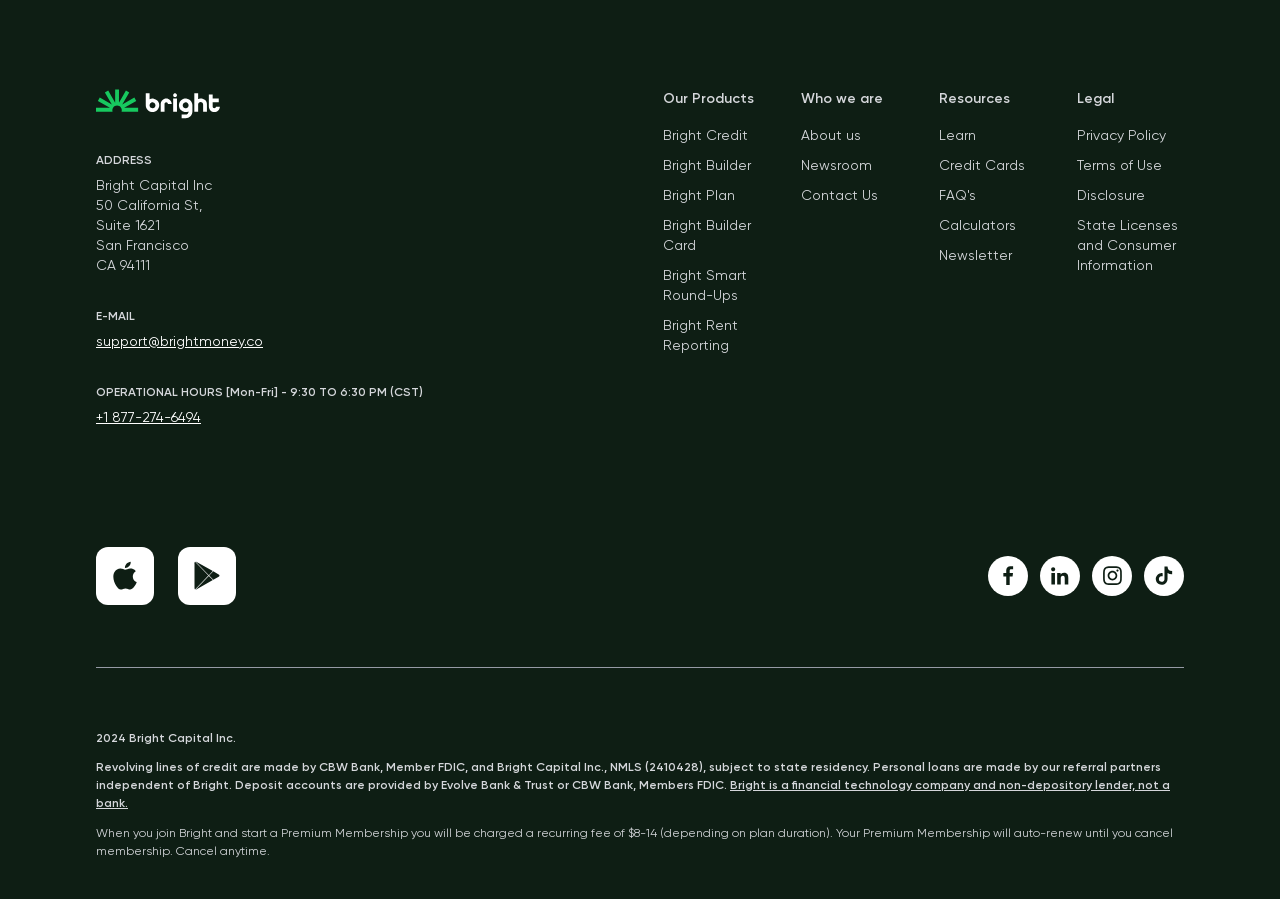What is the copyright year?
Answer with a single word or short phrase according to what you see in the image.

2024